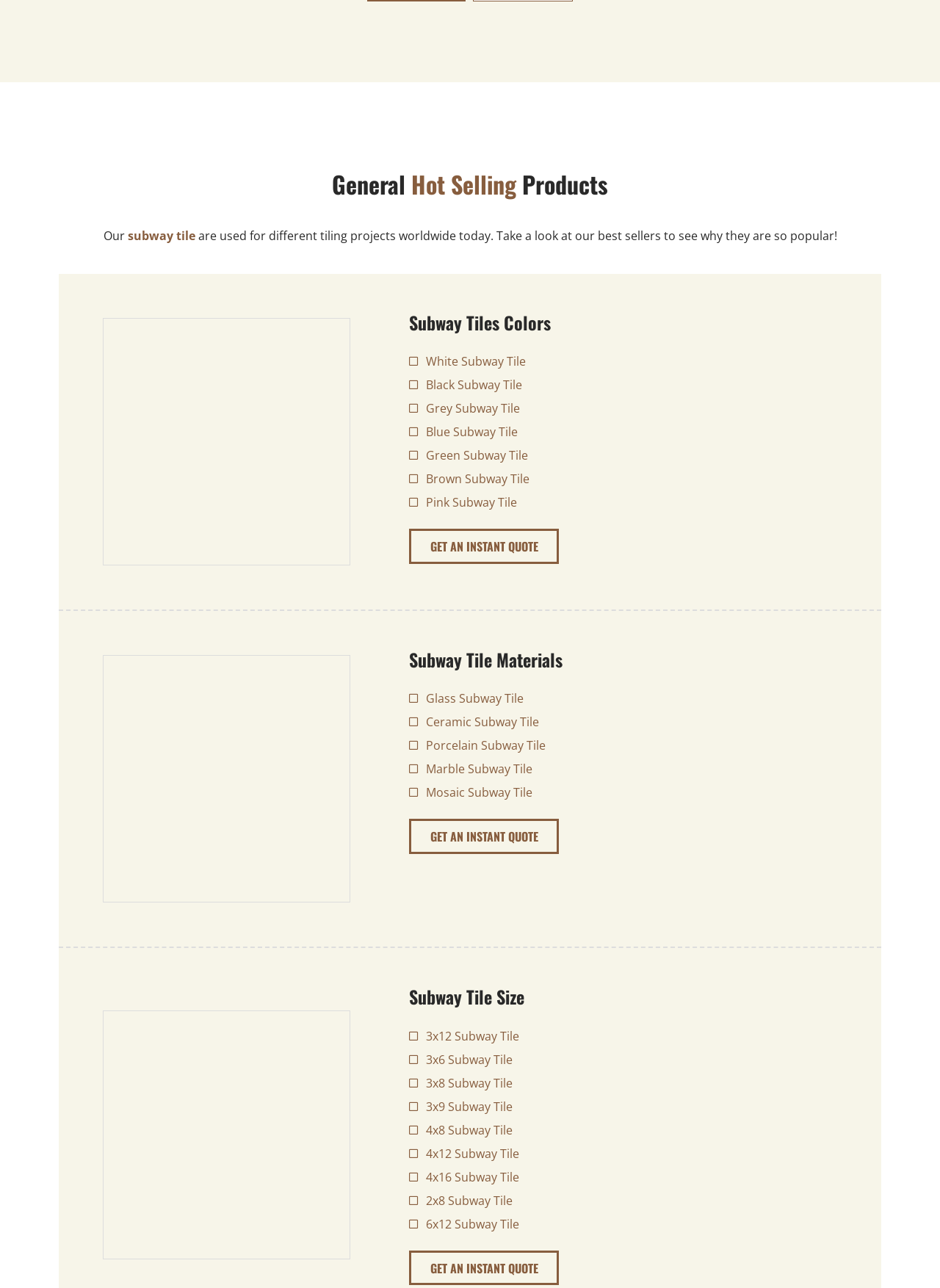How many colors of subway tiles are listed?
From the image, respond with a single word or phrase.

7